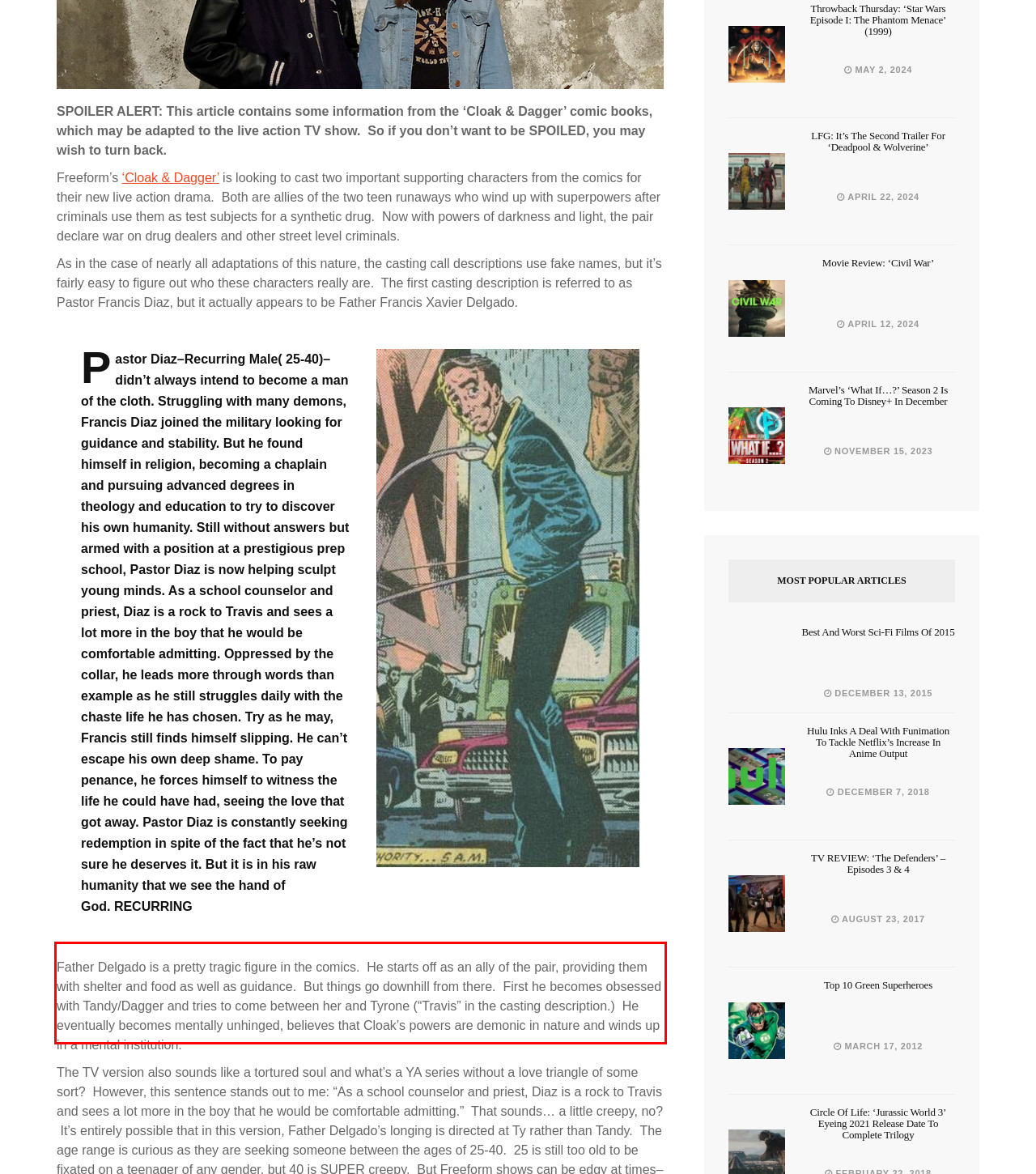Please perform OCR on the text within the red rectangle in the webpage screenshot and return the text content.

Father Delgado is a pretty tragic figure in the comics. He starts off as an ally of the pair, providing them with shelter and food as well as guidance. But things go downhill from there. First he becomes obsessed with Tandy/Dagger and tries to come between her and Tyrone (“Travis” in the casting description.) He eventually becomes mentally unhinged, believes that Cloak’s powers are demonic in nature and winds up in a mental institution.